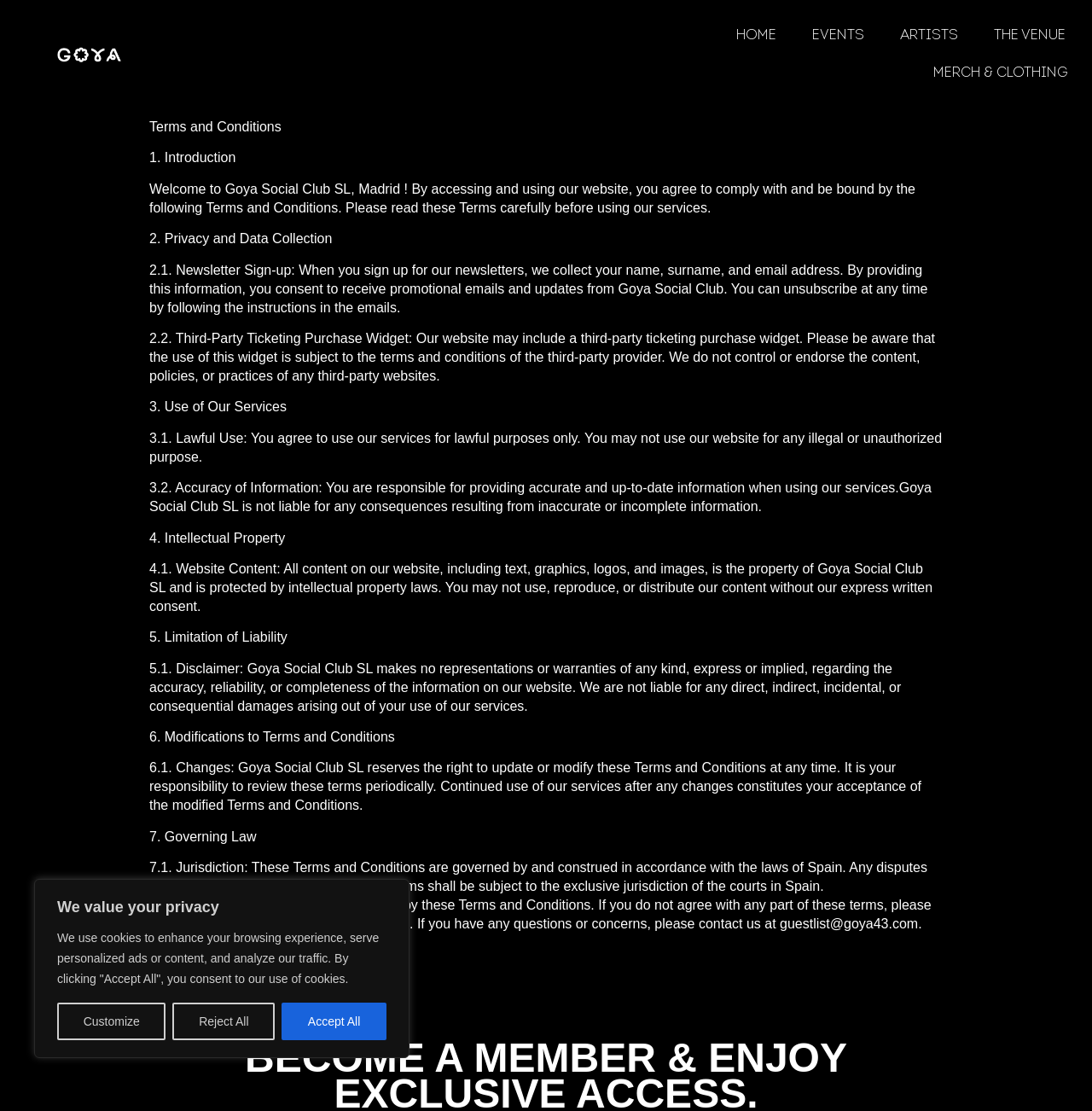Elaborate on the information and visuals displayed on the webpage.

The webpage is about the Terms and Conditions of Goya Social Club, a premier club for electronic music lovers in Madrid. At the top of the page, there is a notification bar with a message about cookies and privacy, accompanied by three buttons: "Customize", "Reject All", and "Accept All". 

Below the notification bar, there is a logo of Goya Social Club on the top-left corner, and a navigation menu with five links: "HOME", "EVENTS", "ARTISTS", "THE VENUE", and "MERCH & CLOTHING" on the top-right corner.

The main content of the page is divided into seven sections, each with a heading and several paragraphs of text. The sections are: "Introduction", "Privacy and Data Collection", "Use of Our Services", "Intellectual Property", "Limitation of Liability", "Modifications to Terms and Conditions", and "Governing Law". 

Each section provides detailed information about the terms and conditions of using Goya Social Club's website and services. The text is presented in a clear and organized manner, with headings and paragraphs that make it easy to read and understand.